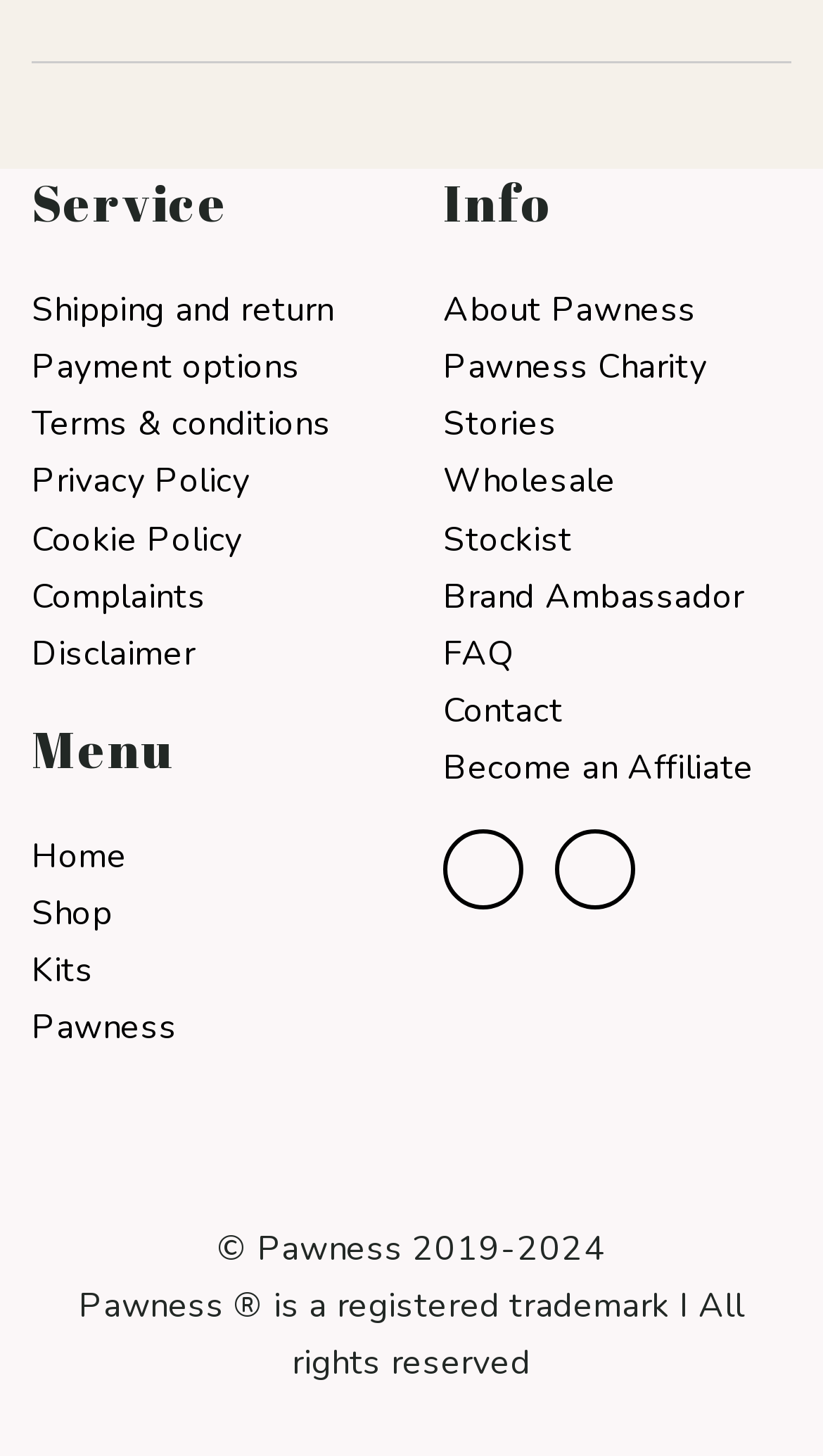Use a single word or phrase to answer the question:
How many social media links are present?

2